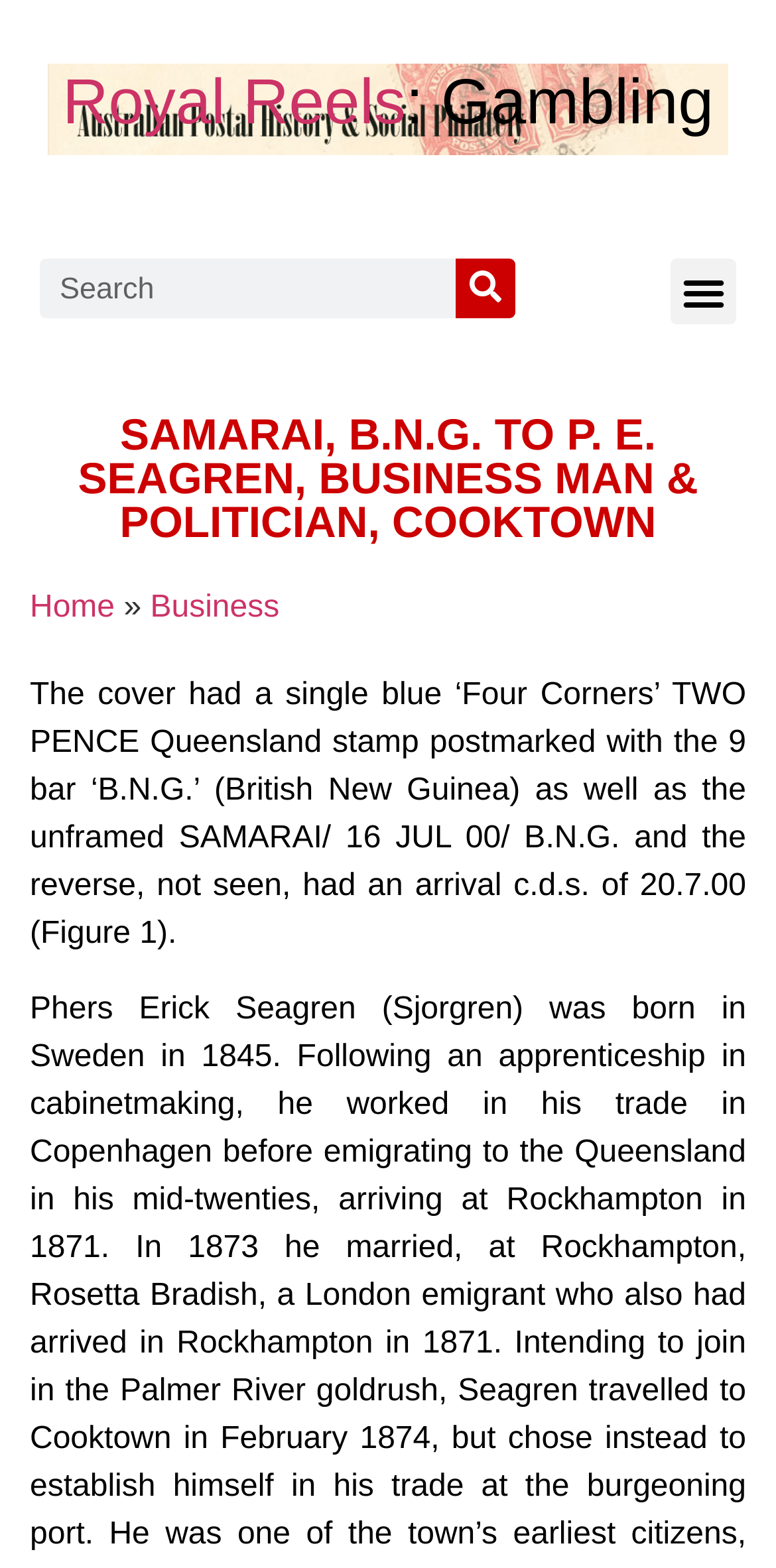Find the bounding box of the UI element described as: "parent_node: Search name="s" placeholder="Search"". The bounding box coordinates should be given as four float values between 0 and 1, i.e., [left, top, right, bottom].

[0.051, 0.165, 0.587, 0.203]